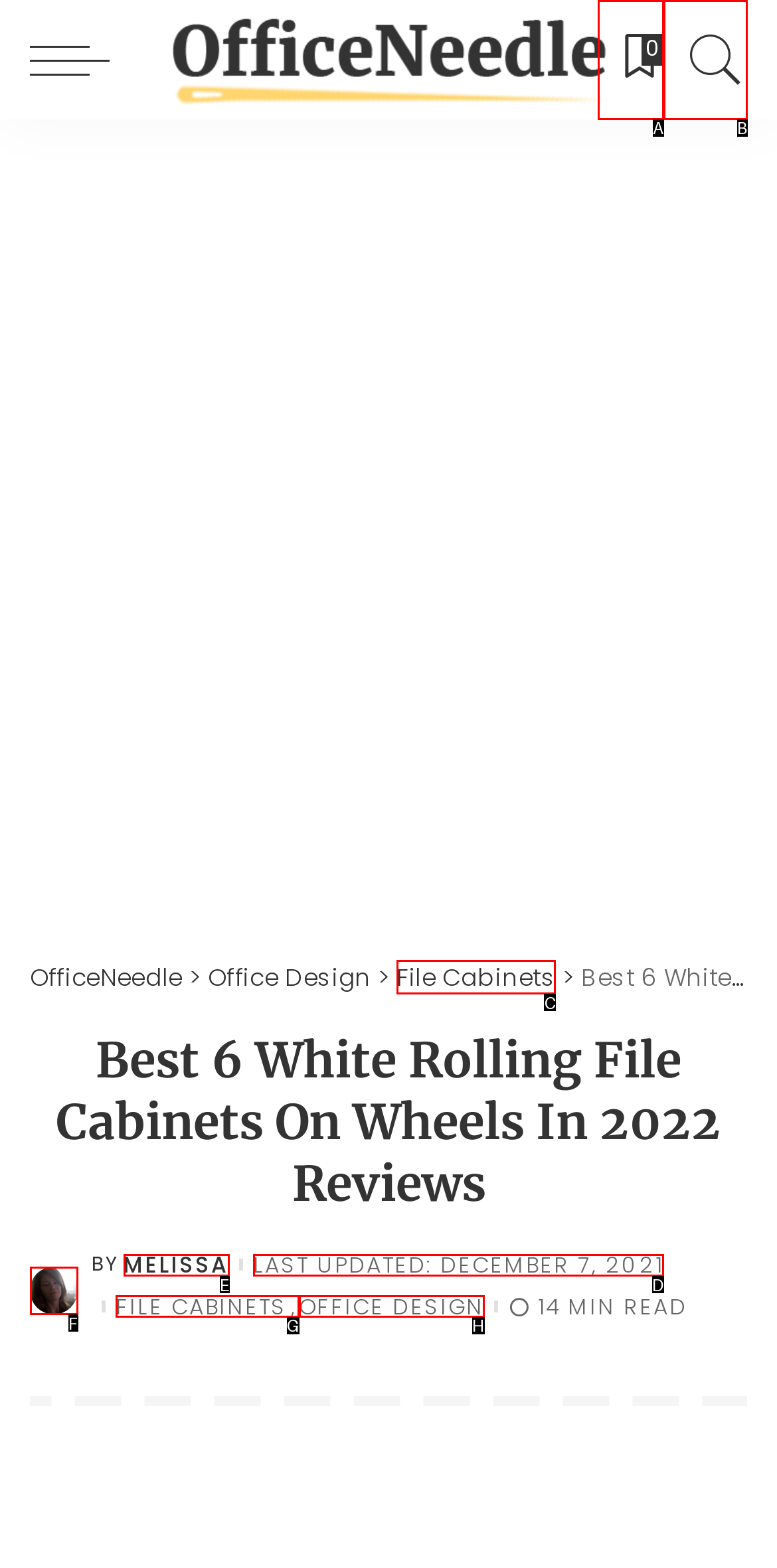Determine the letter of the UI element that will complete the task: check the last updated time
Reply with the corresponding letter.

D